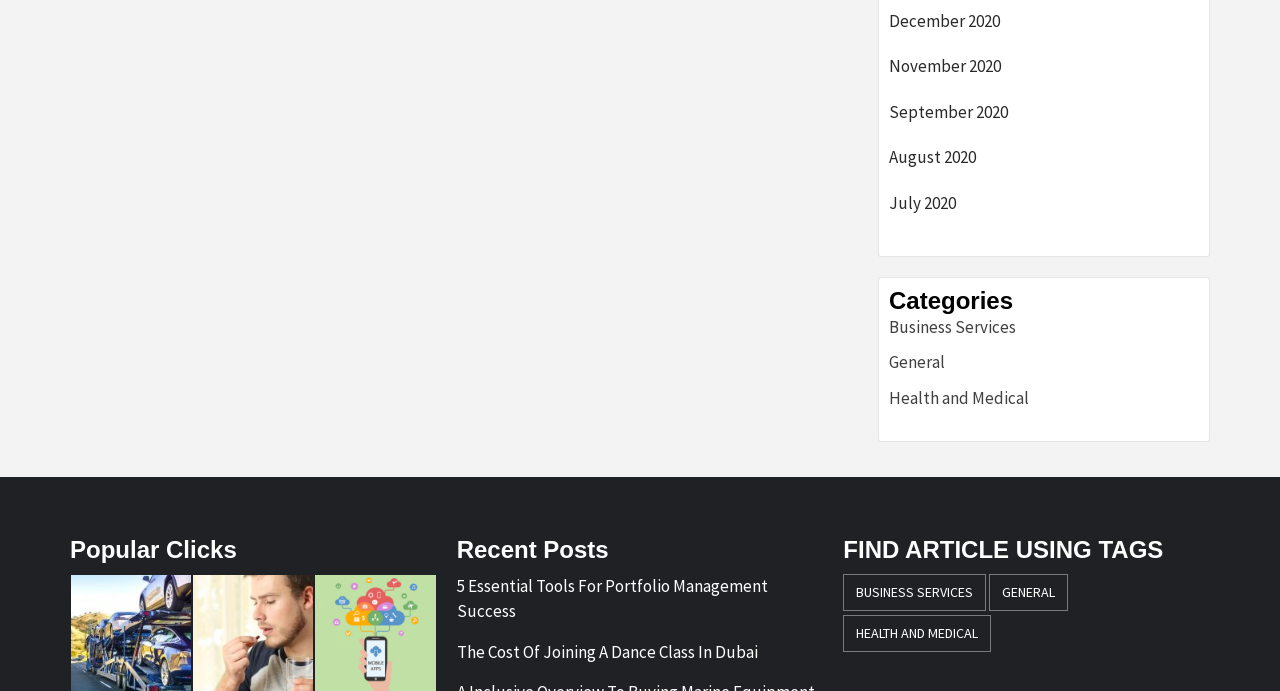Give a short answer using one word or phrase for the question:
How many categories are listed?

3